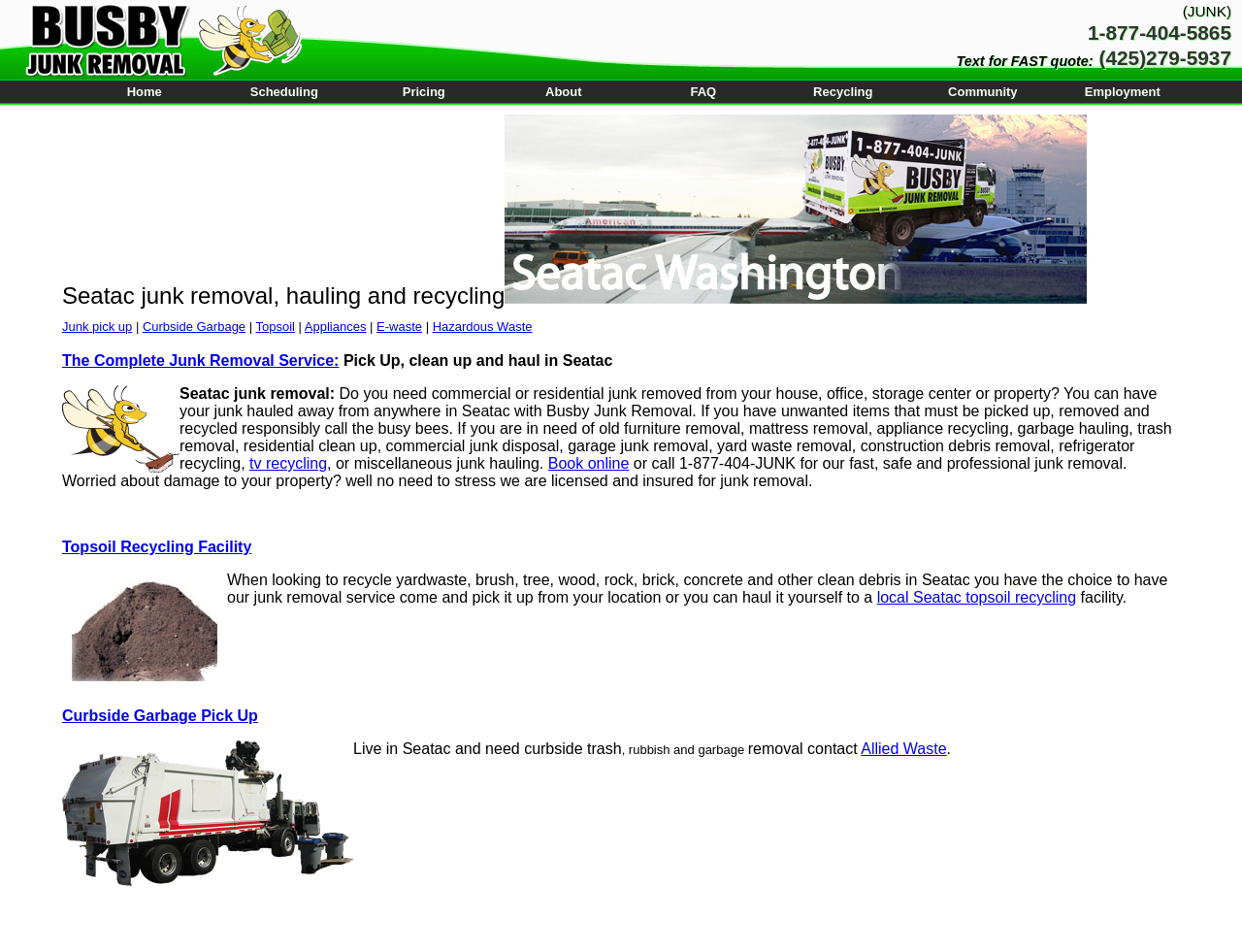Predict the bounding box coordinates for the UI element described as: "The Complete Junk Removal Service:". The coordinates should be four float numbers between 0 and 1, presented as [left, top, right, bottom].

[0.05, 0.37, 0.273, 0.387]